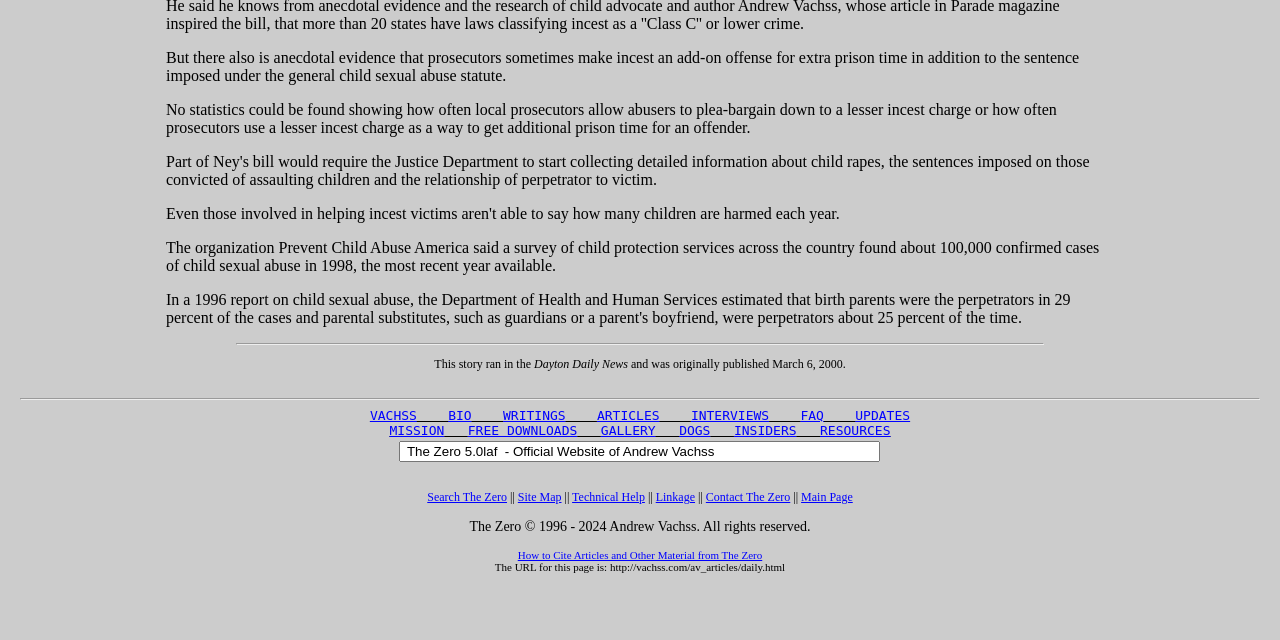Based on the element description "Main Page", predict the bounding box coordinates of the UI element.

[0.626, 0.766, 0.666, 0.788]